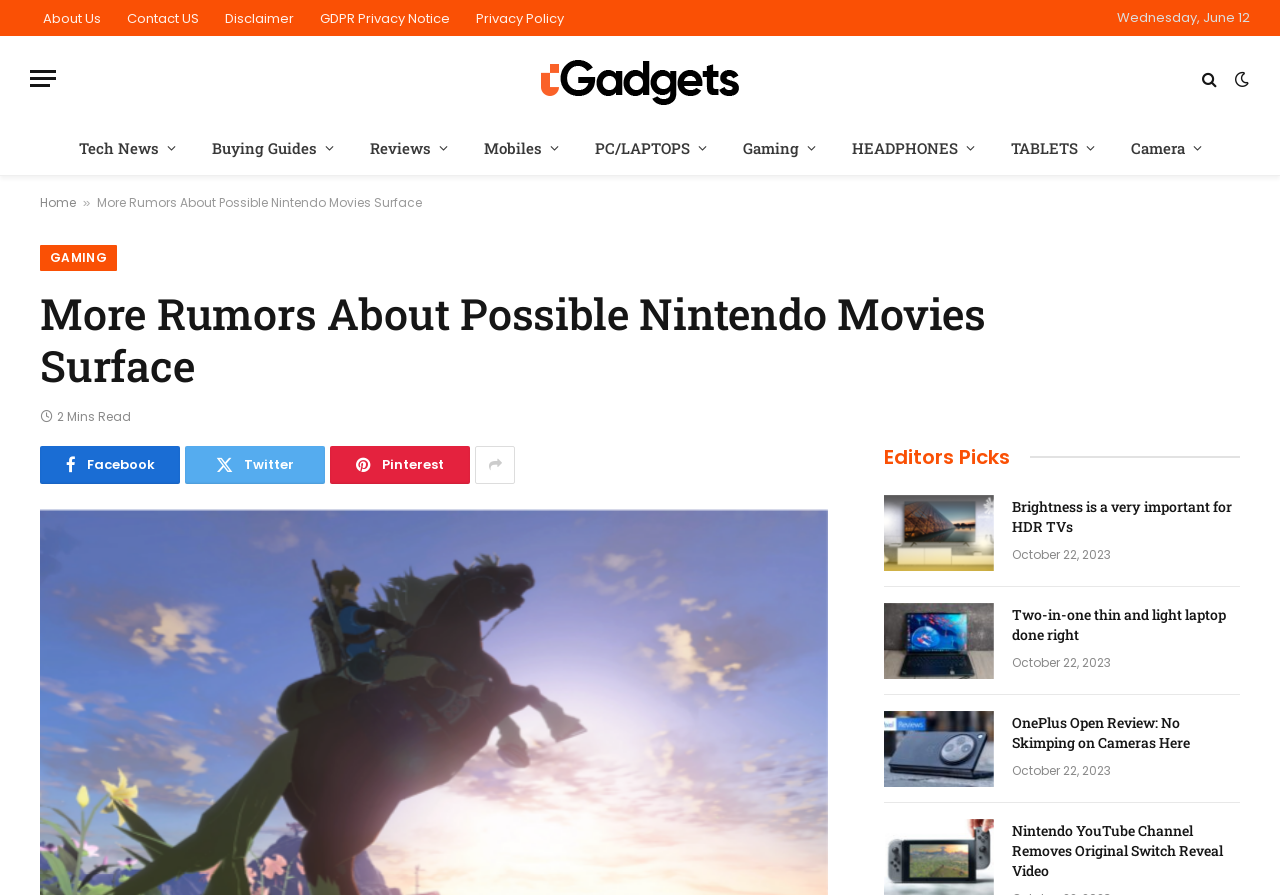Locate the bounding box coordinates of the element's region that should be clicked to carry out the following instruction: "Read Editors Picks". The coordinates need to be four float numbers between 0 and 1, i.e., [left, top, right, bottom].

[0.691, 0.497, 0.789, 0.524]